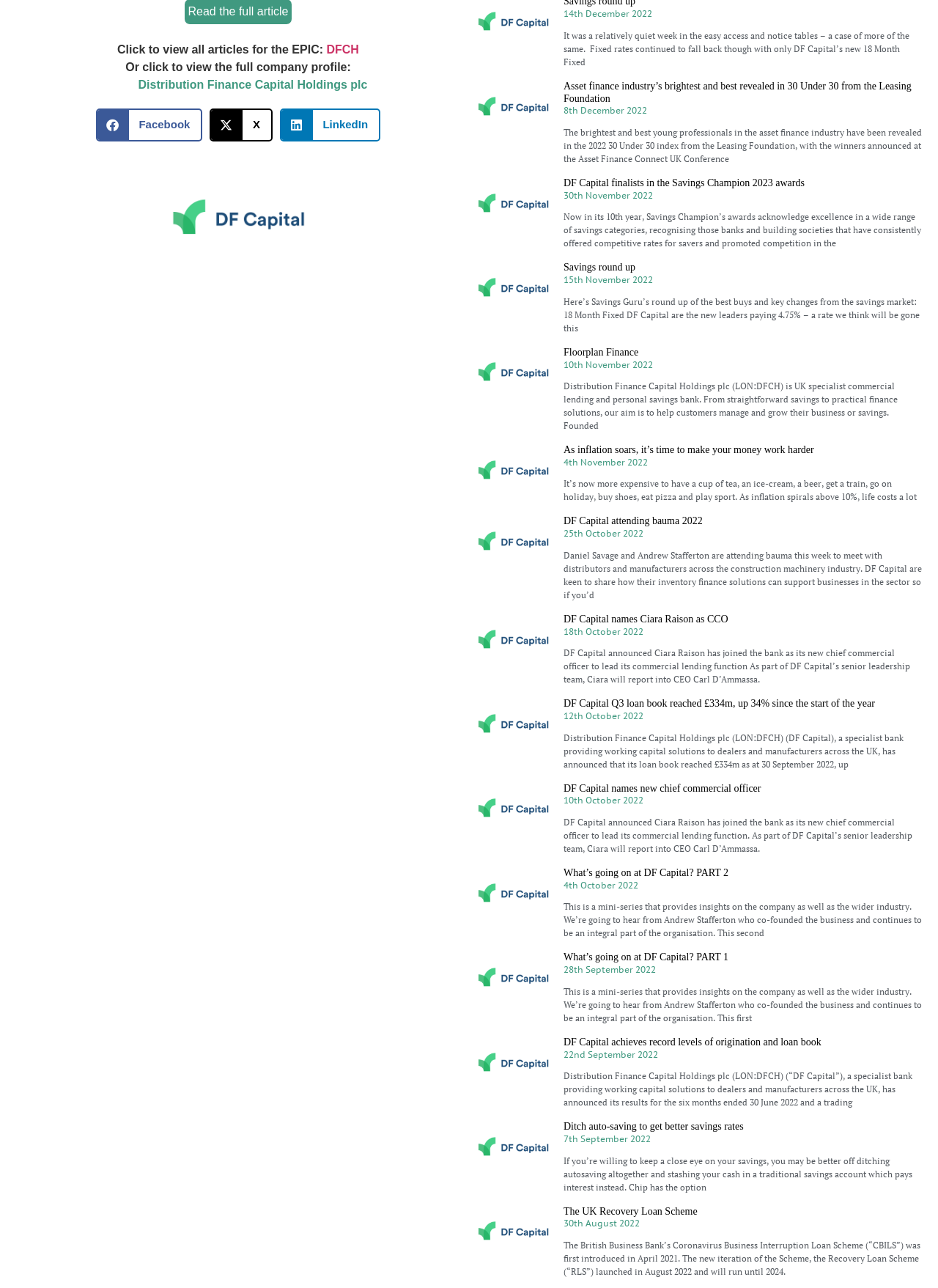Please predict the bounding box coordinates (top-left x, top-left y, bottom-right x, bottom-right y) for the UI element in the screenshot that fits the description: Distribution Finance Capital Holdings plc

[0.147, 0.061, 0.392, 0.07]